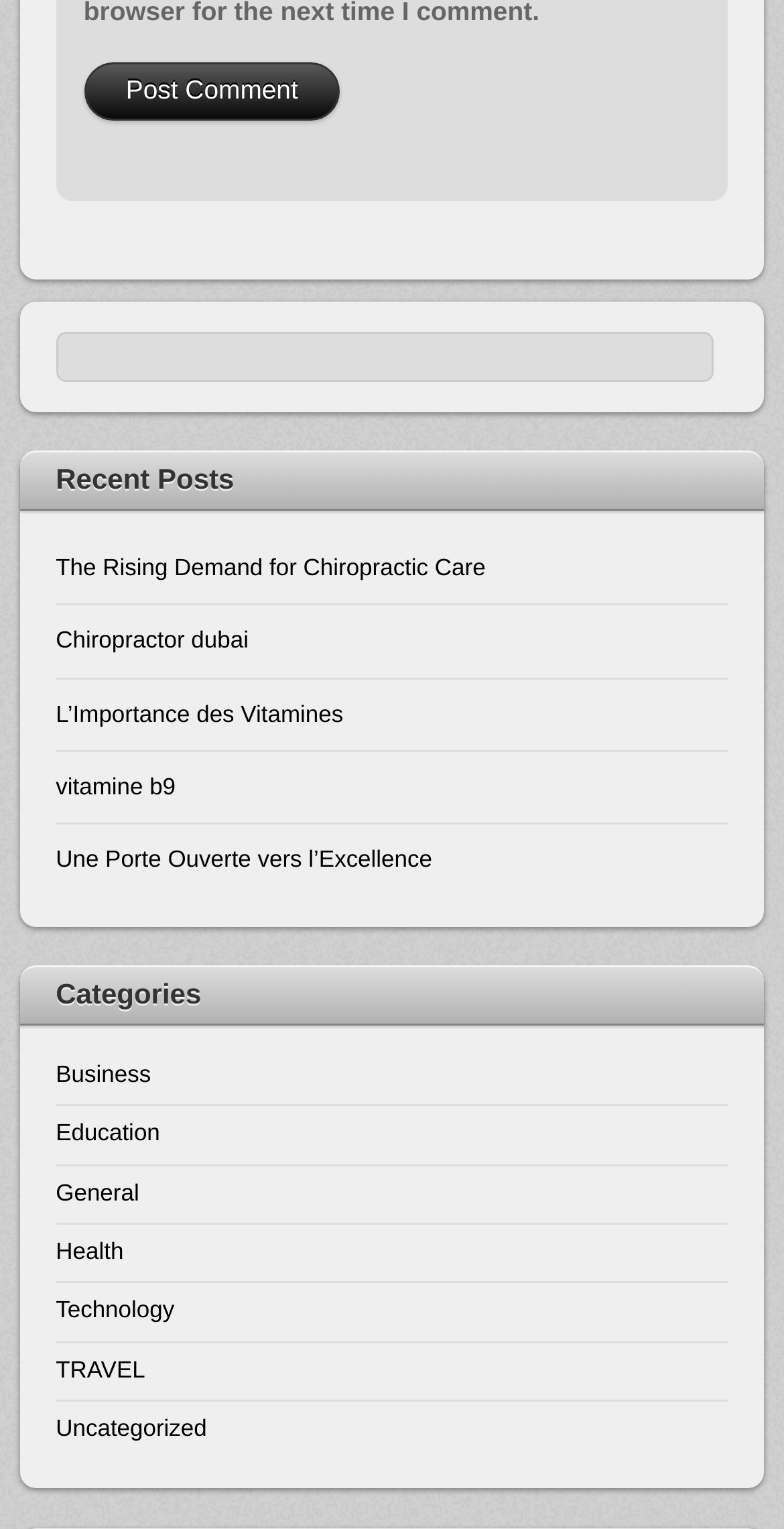How many recent posts are listed on the webpage?
Utilize the information in the image to give a detailed answer to the question.

The webpage lists 5 recent posts, including 'The Rising Demand for Chiropractic Care', 'Chiropractor dubai', 'L’Importance des Vitamines', 'vitamine b9', and 'Une Porte Ouverte vers l’Excellence', under the 'Recent Posts' section.